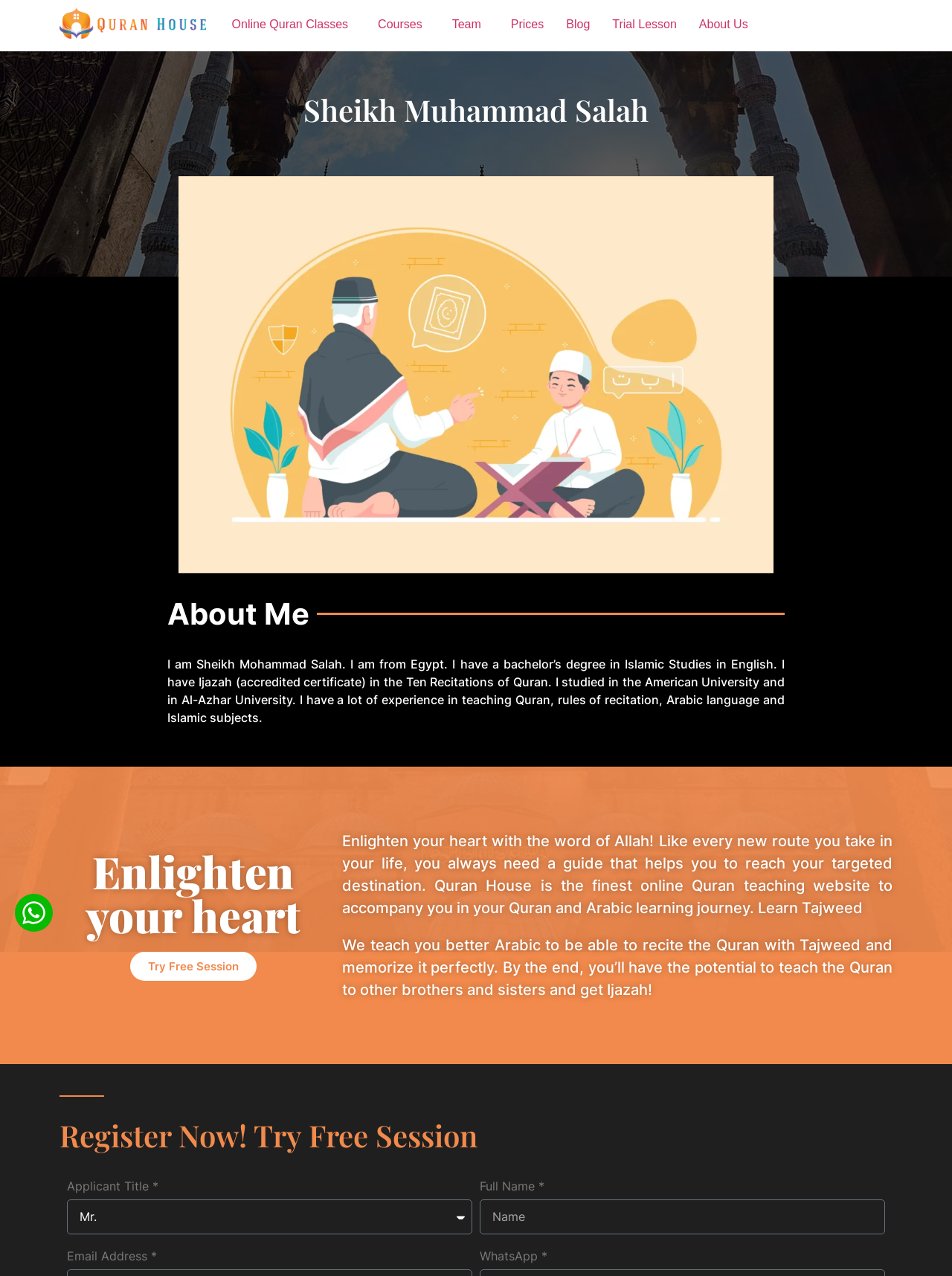Please provide a comprehensive answer to the question based on the screenshot: What is the call-to-action on the webpage?

The call-to-action on the webpage is 'Register Now!' which is mentioned in the heading 'Register Now! Try Free Session' and is accompanied by a form to fill in applicant details, suggesting that the user is encouraged to register for a free session.